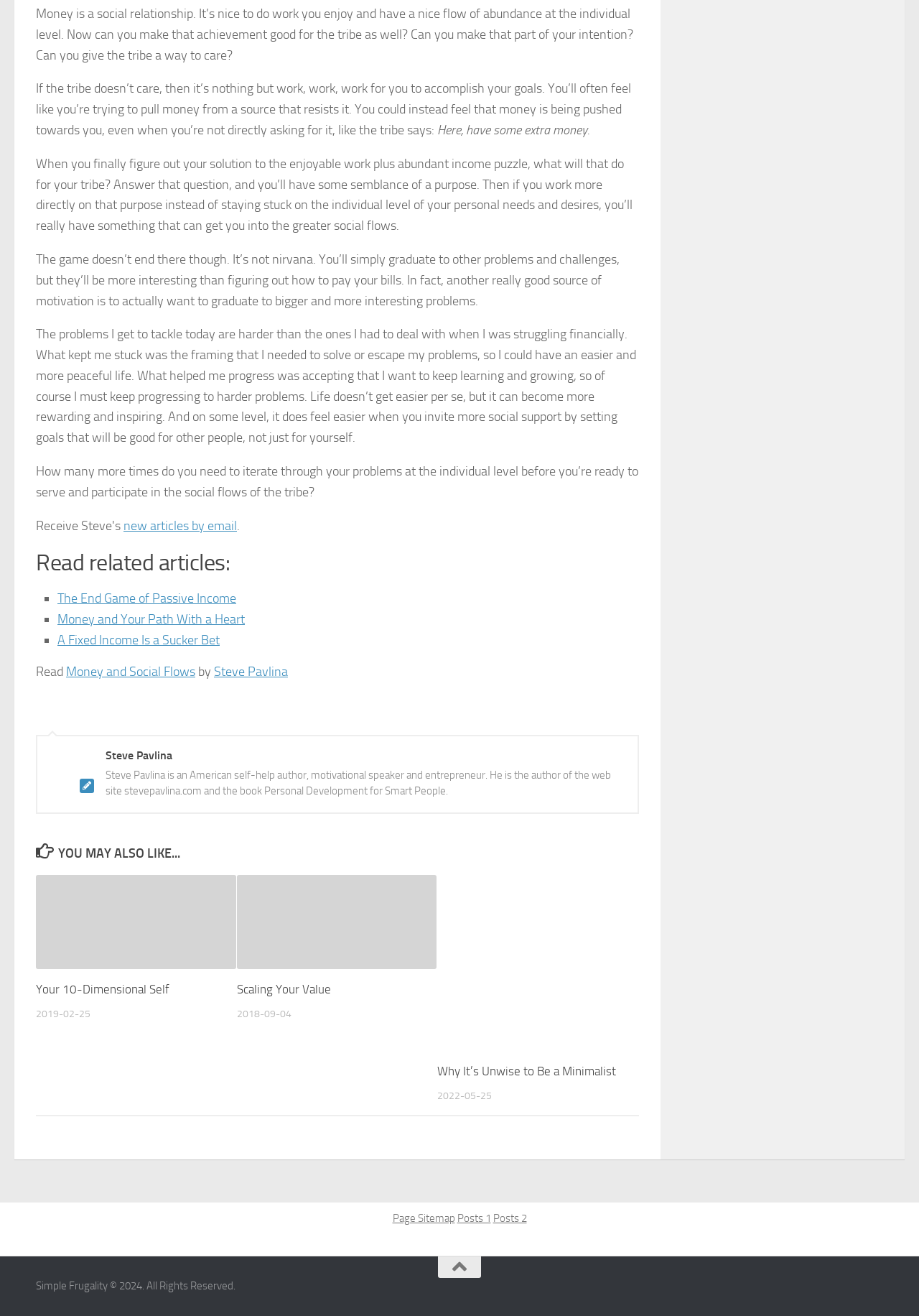Please look at the image and answer the question with a detailed explanation: Who is the author of the website?

I found the author's name by looking at the text 'Steve Pavlina is an American self-help author, motivational speaker and entrepreneur.' which is located at the bottom of the webpage.